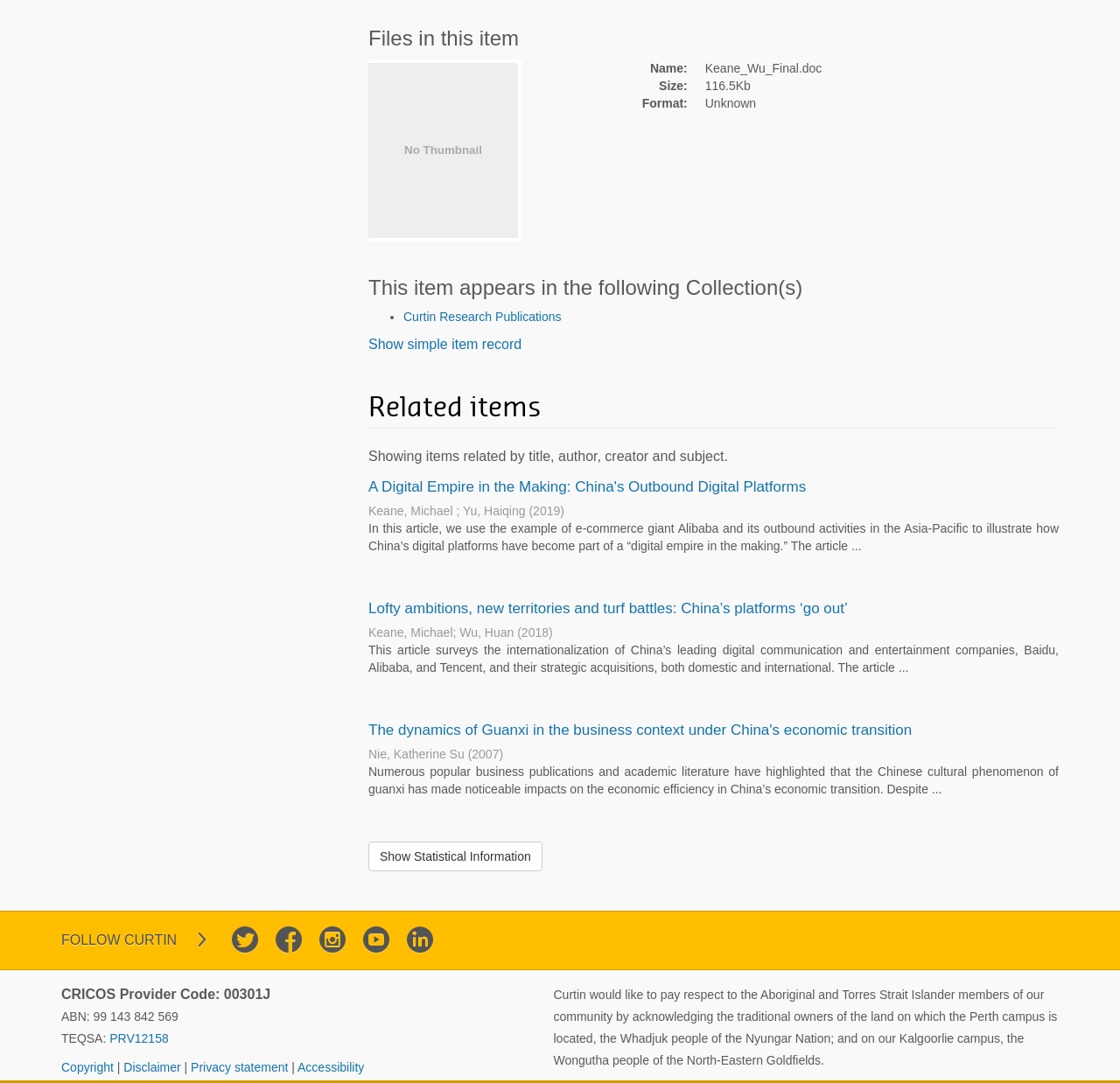Locate the bounding box coordinates of the region to be clicked to comply with the following instruction: "View related item". The coordinates must be four float numbers between 0 and 1, in the form [left, top, right, bottom].

[0.329, 0.441, 0.72, 0.457]